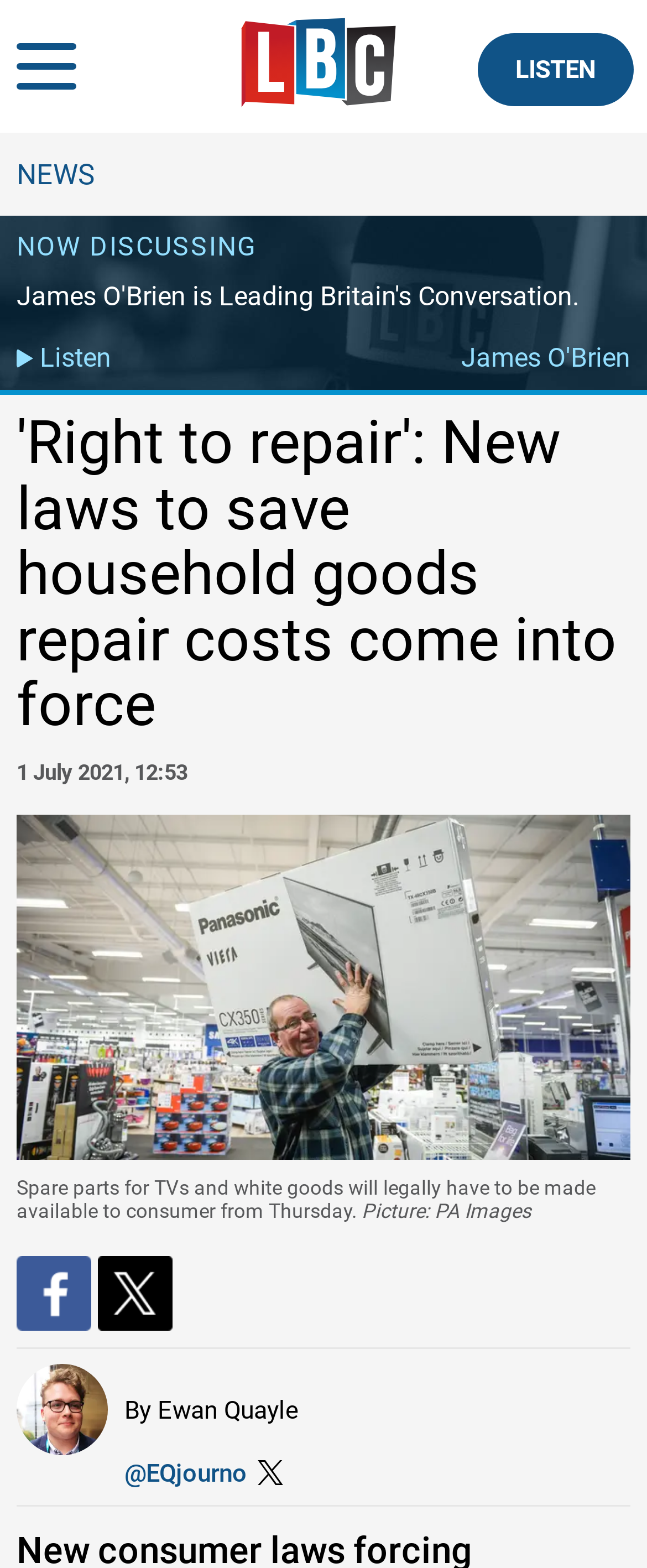Write a detailed summary of the webpage, including text, images, and layout.

This webpage is about new consumer laws related to repairing white goods and TVs, which come into force from today. At the top, there is a link to "LBC" and a "Skip to navigation" link. On the right side, there is a "LISTEN" button. Below these elements, there is a "NEWS" heading, followed by a "NOW DISCUSSING" heading. 

Underneath, there is a table with a "Listen" link on the left and a link to "James O'Brien" on the right. The main article title "'Right to repair': New laws to save household goods repair costs come into force" is located below the table. The article is dated "1 July 2021, 12:53". 

Below the article title, there is a figure with an image of spare parts for TVs and white goods, accompanied by a caption describing the image. The caption also includes the credit "Picture: PA Images". 

Underneath the image, there are social media sharing links, including "Facebook share" and "X share", each with its corresponding icon. On the left side, there is an image of Ewan Quayle, the author of the article, along with his name and Twitter handle "@EQjourno". 

At the very top of the page, there are several static text elements, including a phone number "0345 60 60 973", a text number "84850", the Twitter handle "@LBC", and a "WHATSAPP" and "CONTACT US" label.